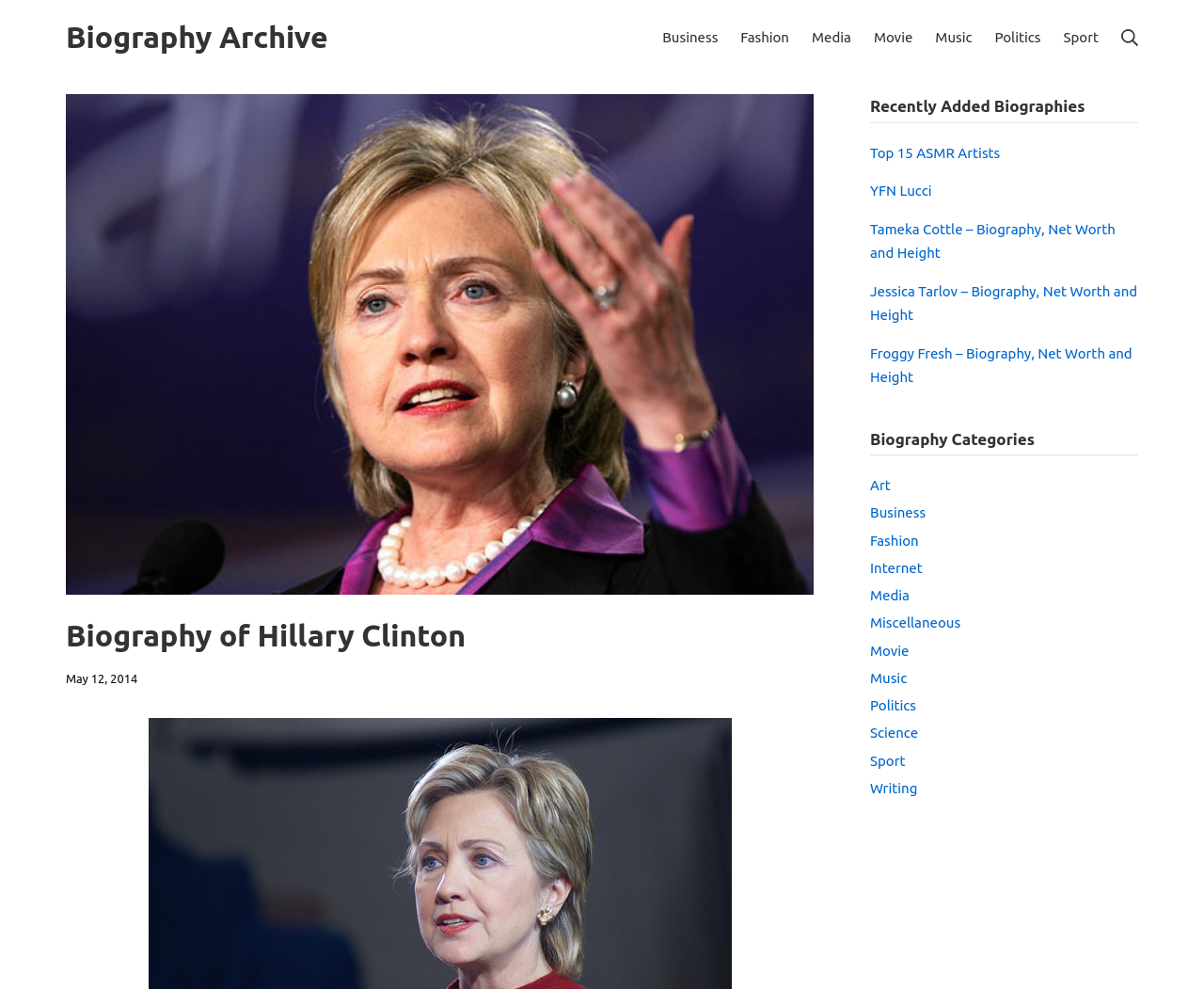Determine the bounding box coordinates of the clickable area required to perform the following instruction: "Read Hillary Clinton's biography". The coordinates should be represented as four float numbers between 0 and 1: [left, top, right, bottom].

[0.055, 0.623, 0.676, 0.663]